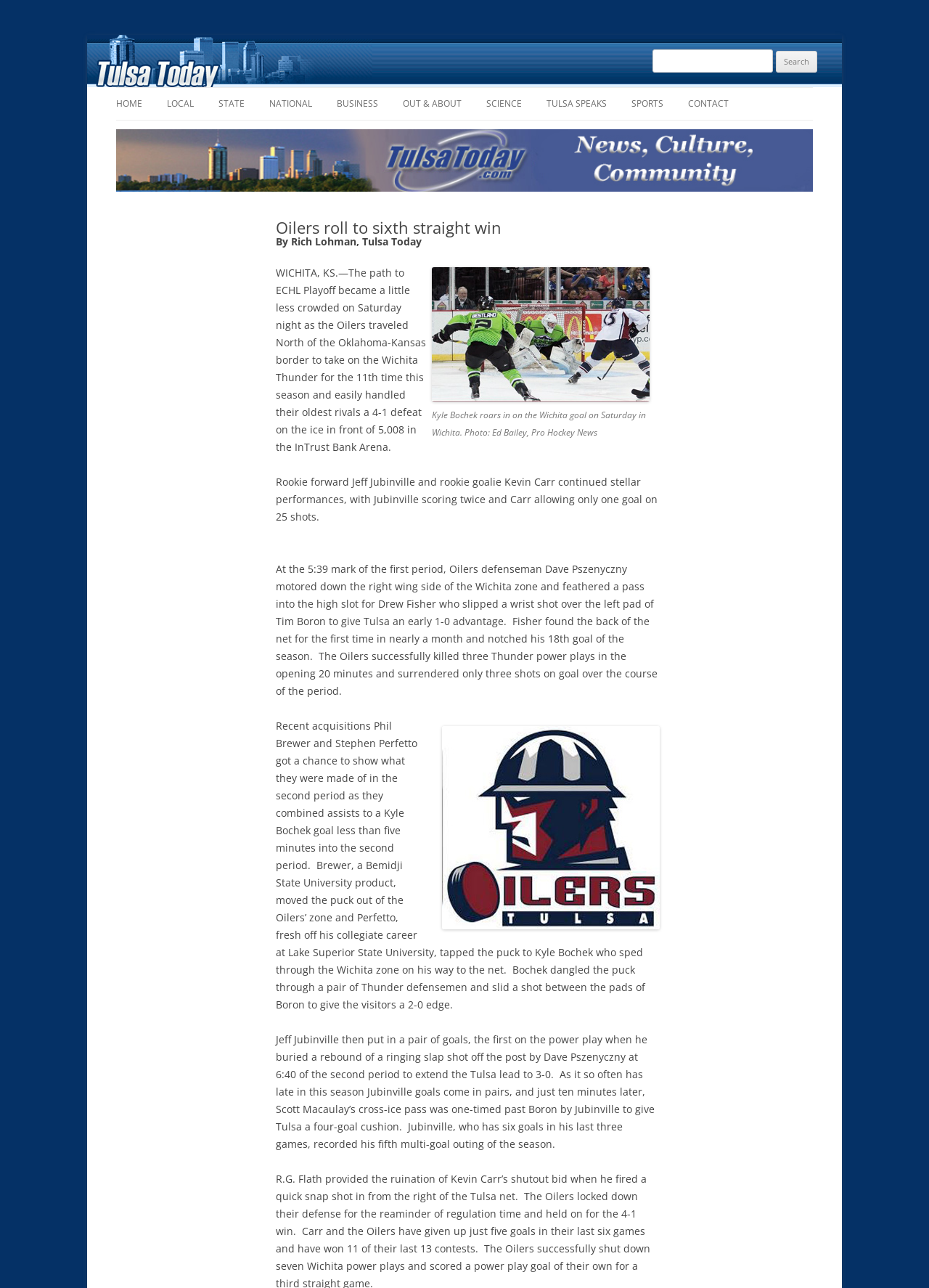Determine the bounding box coordinates of the element's region needed to click to follow the instruction: "Contact us". Provide these coordinates as four float numbers between 0 and 1, formatted as [left, top, right, bottom].

[0.741, 0.068, 0.784, 0.093]